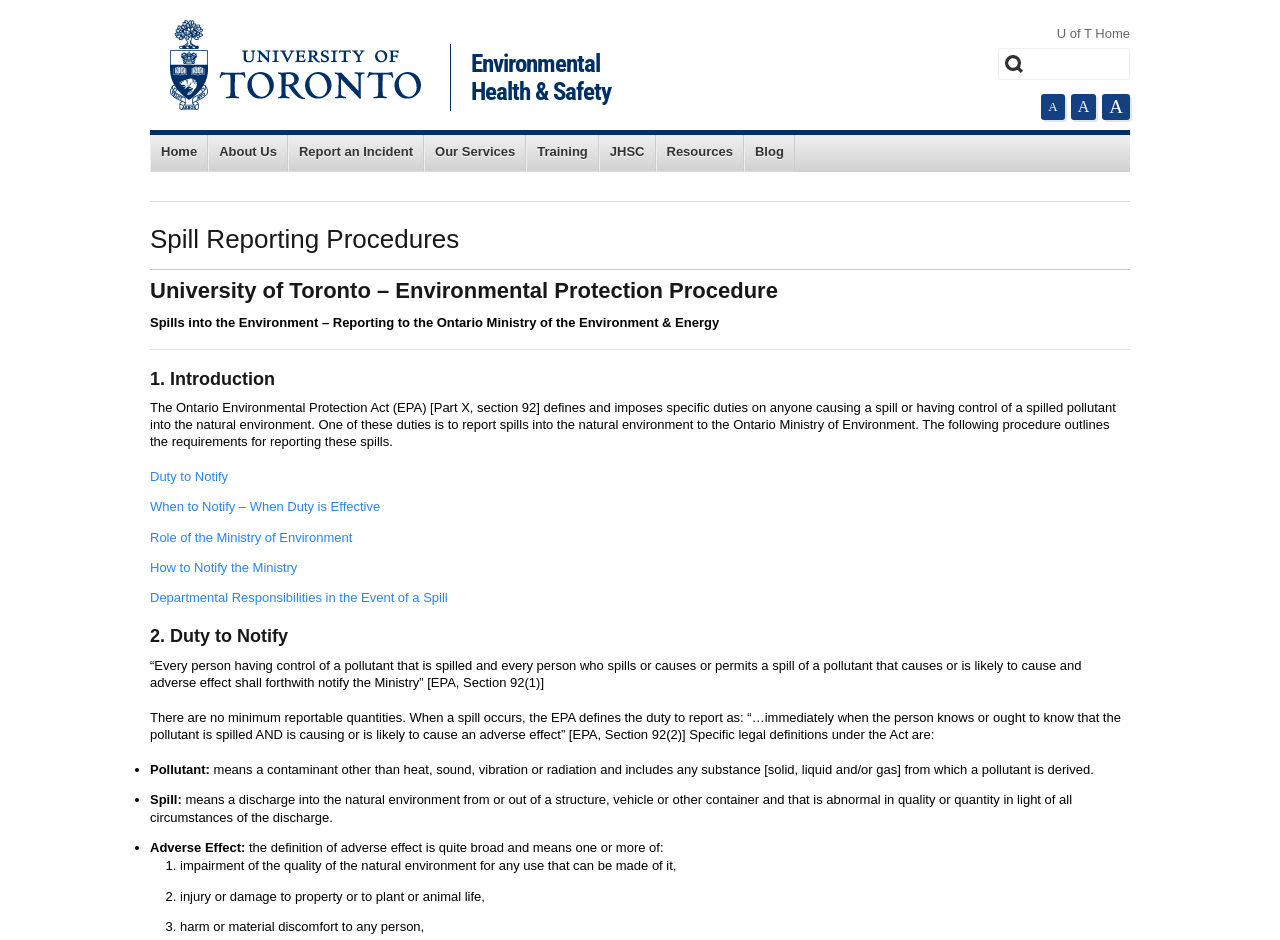What is a pollutant according to the EPA?
Look at the image and respond with a one-word or short phrase answer.

A contaminant other than heat, sound, vibration or radiation